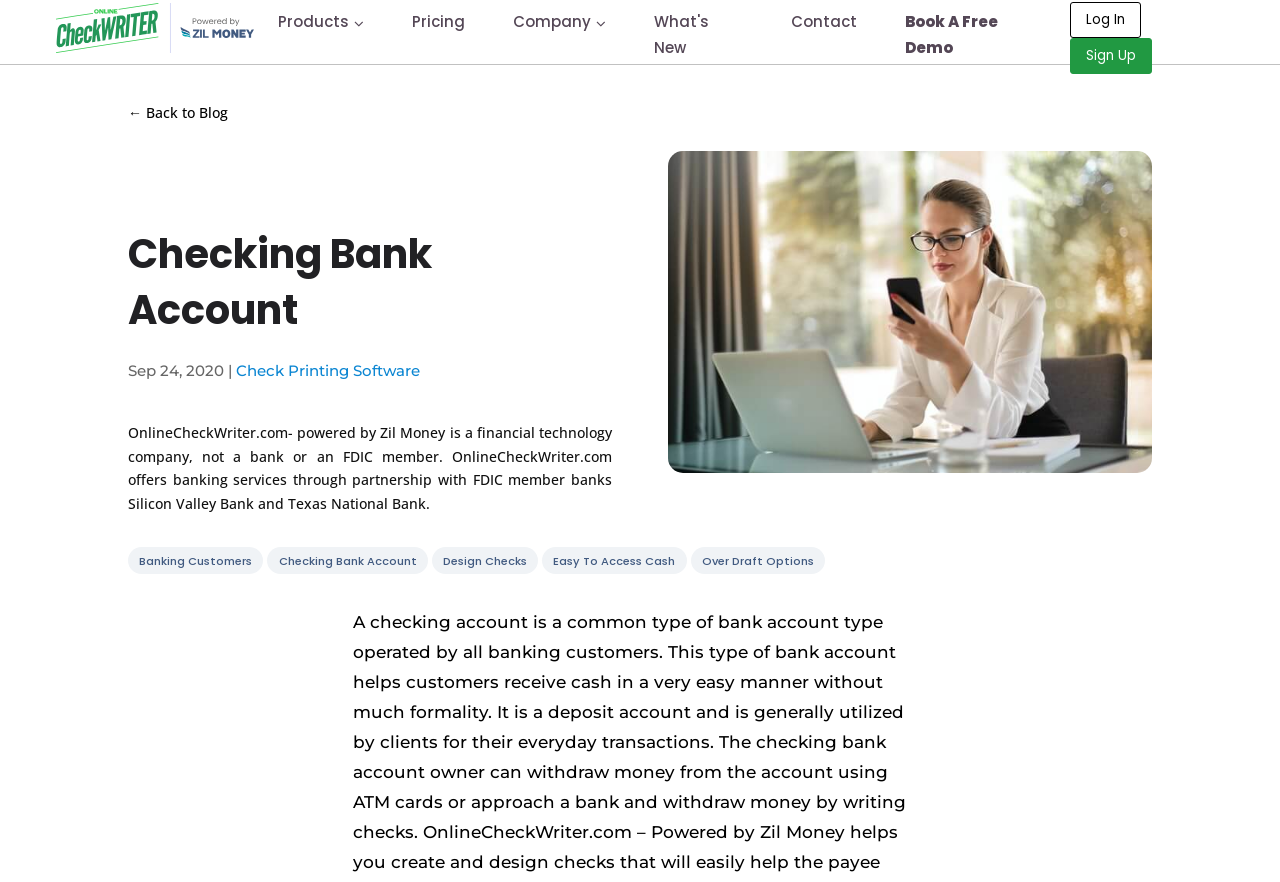Describe every aspect of the webpage comprehensively.

The webpage is about checking bank accounts, with a focus on the benefits and features of having such an account. At the top left, there is a small image and a link. Below this, there are three static text elements, "Products", "Pricing", and "Company", which are likely navigation links. To the right of these, there are three more links, "What's New", "Contact", and "Book A Free Demo". Further to the right, there are two buttons, "Log In" and "Sign Up".

Below these elements, there is a link "← Back to Blog" on the left, and a heading "Checking Bank Account" that spans about a third of the page width. Below the heading, there is a static text element showing the date "Sep 24, 2020", followed by a link "Check Printing Software". 

On the lower half of the page, there is a long static text element that describes the company's partnership with banks and its role in offering banking services. To the right of this text, there is a large image related to checking bank accounts. Below the image, there are five links, "Banking Customers", "Checking Bank Account", "Design Checks", "Easy To Access Cash", and "Over Draft Options", which are likely related to the features and benefits of checking bank accounts.